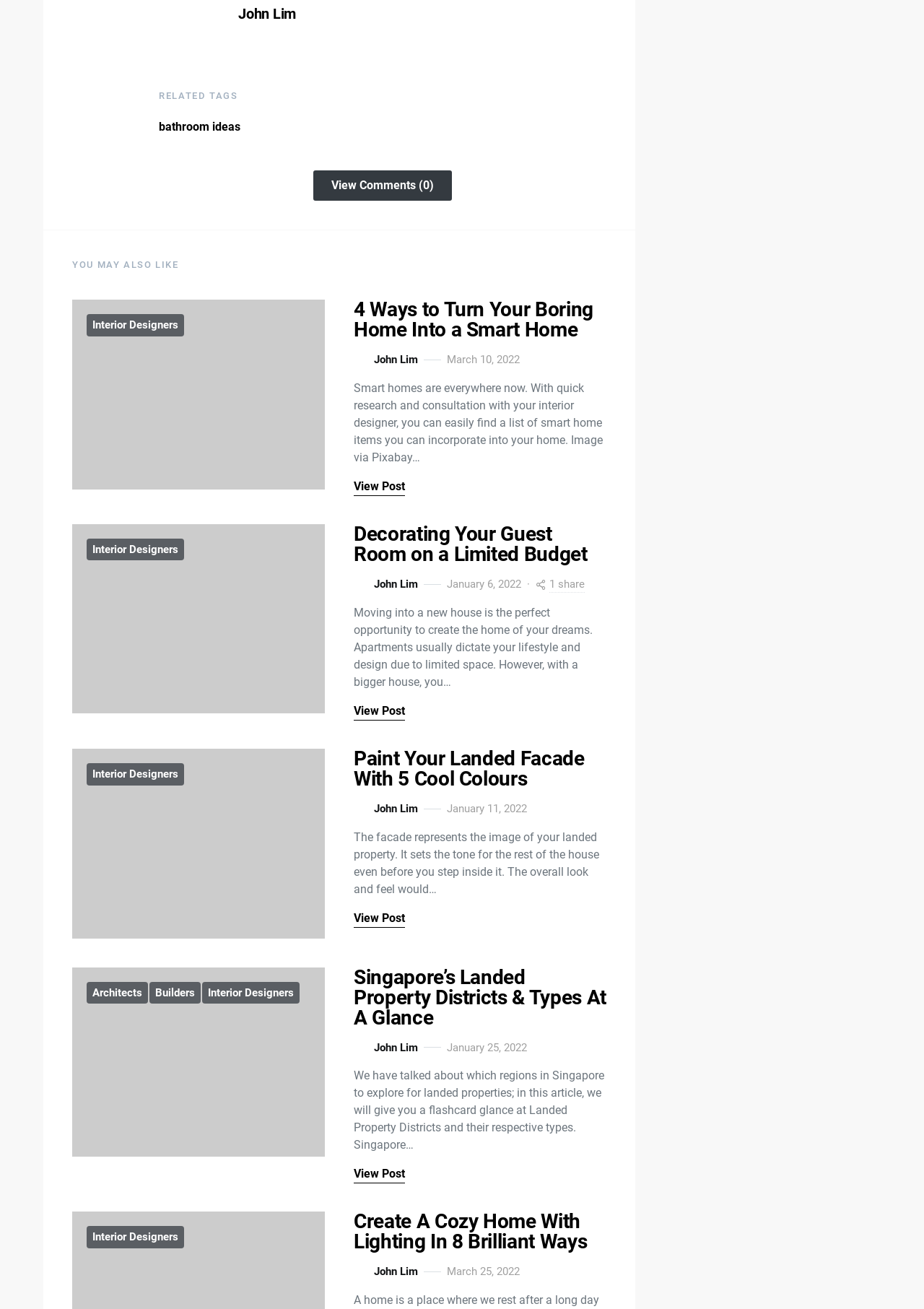Please specify the bounding box coordinates of the area that should be clicked to accomplish the following instruction: "View post about decorating guest room". The coordinates should consist of four float numbers between 0 and 1, i.e., [left, top, right, bottom].

[0.383, 0.366, 0.438, 0.379]